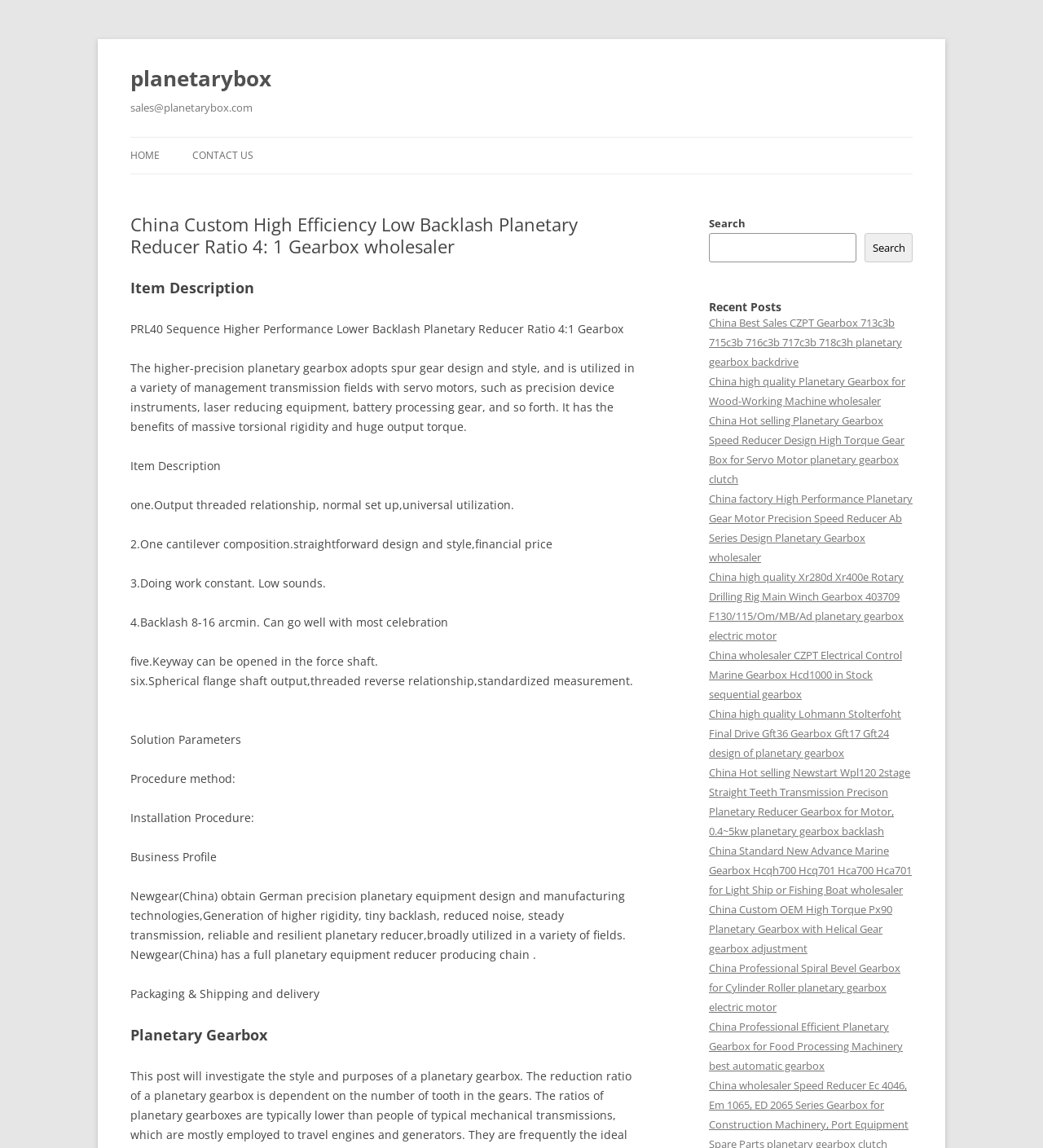What is the name of the company?
Based on the screenshot, give a detailed explanation to answer the question.

I found the answer by looking at the 'Business Profile' section, where it mentions 'Newgear(China) obtain German precision planetary equipment design and manufacturing technologies...'.